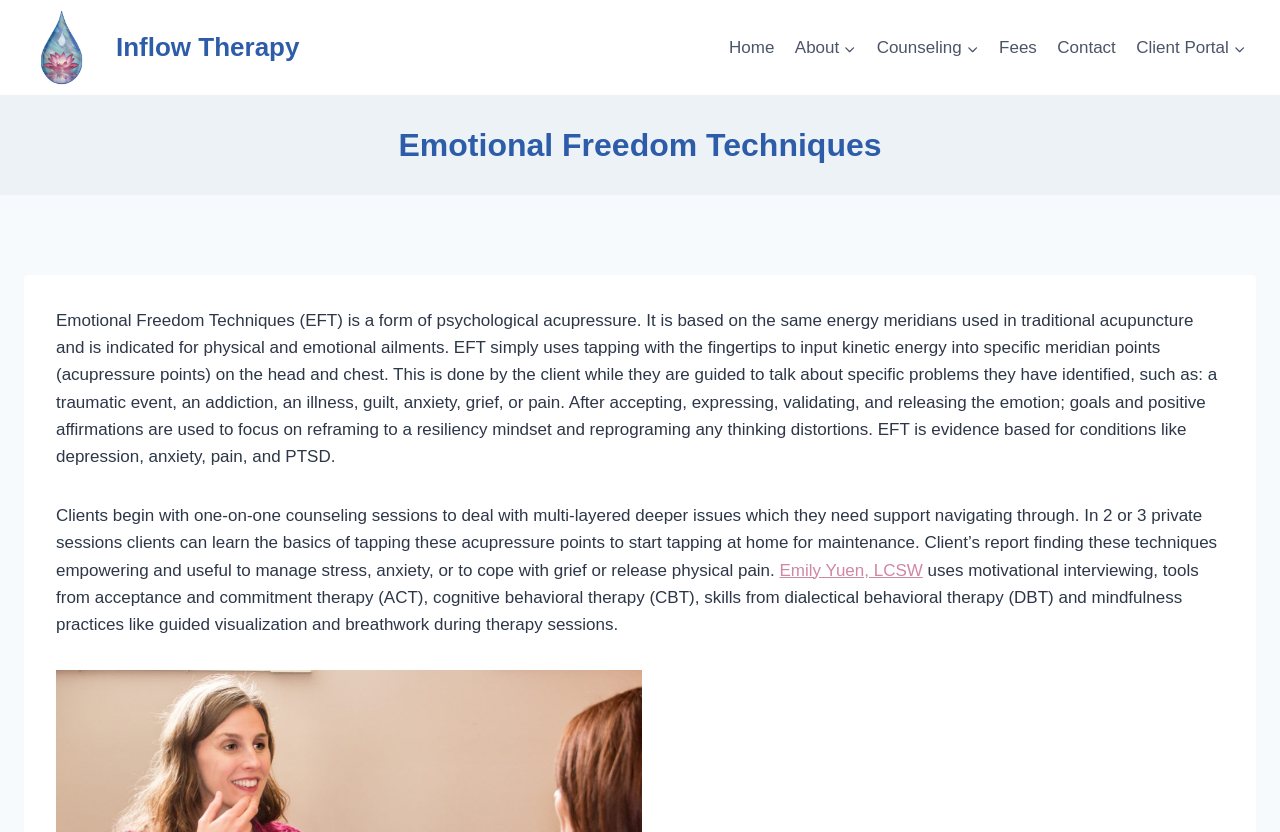Determine the bounding box coordinates (top-left x, top-left y, bottom-right x, bottom-right y) of the UI element described in the following text: Contact

[0.818, 0.029, 0.88, 0.086]